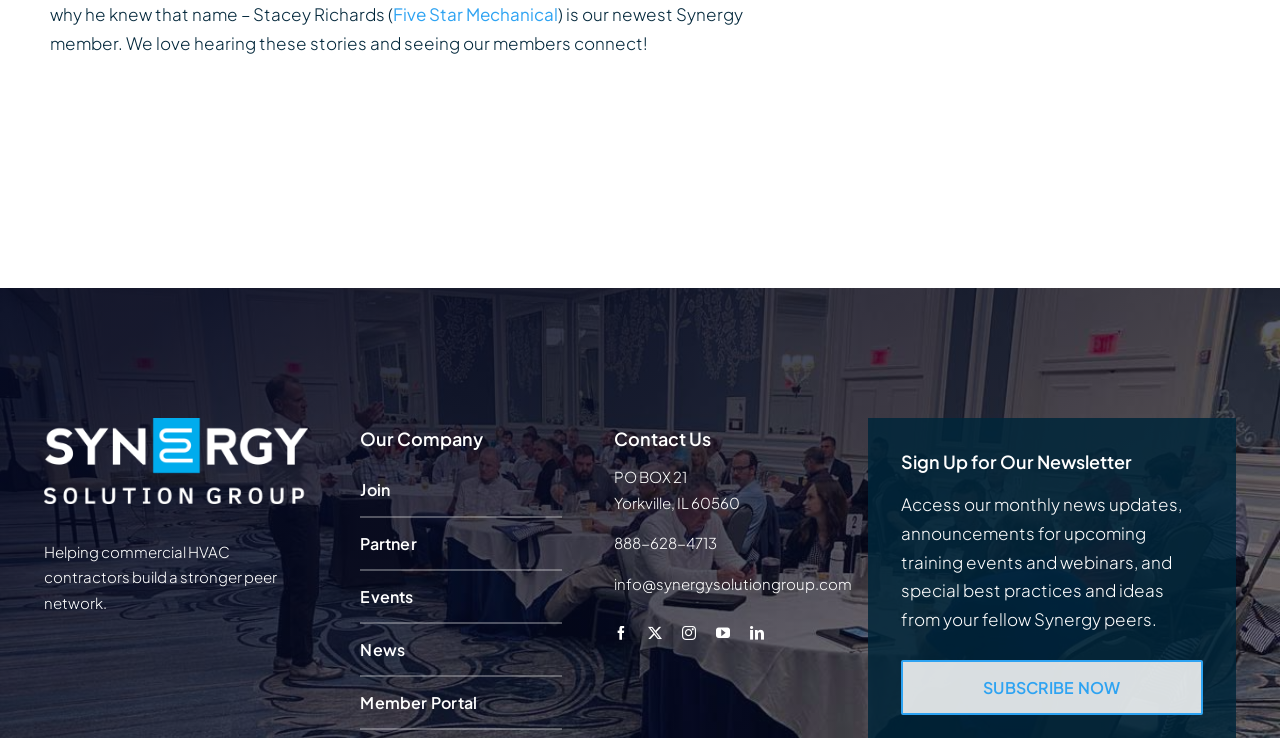What is the name of the newest Synergy member?
Please elaborate on the answer to the question with detailed information.

The answer can be found in the StaticText element with the text ') is our newest Synergy member. We love hearing these stories and seeing our members connect!' which is a child of the Root Element. The text mentions 'Five Star Mechanical' as the newest Synergy member.